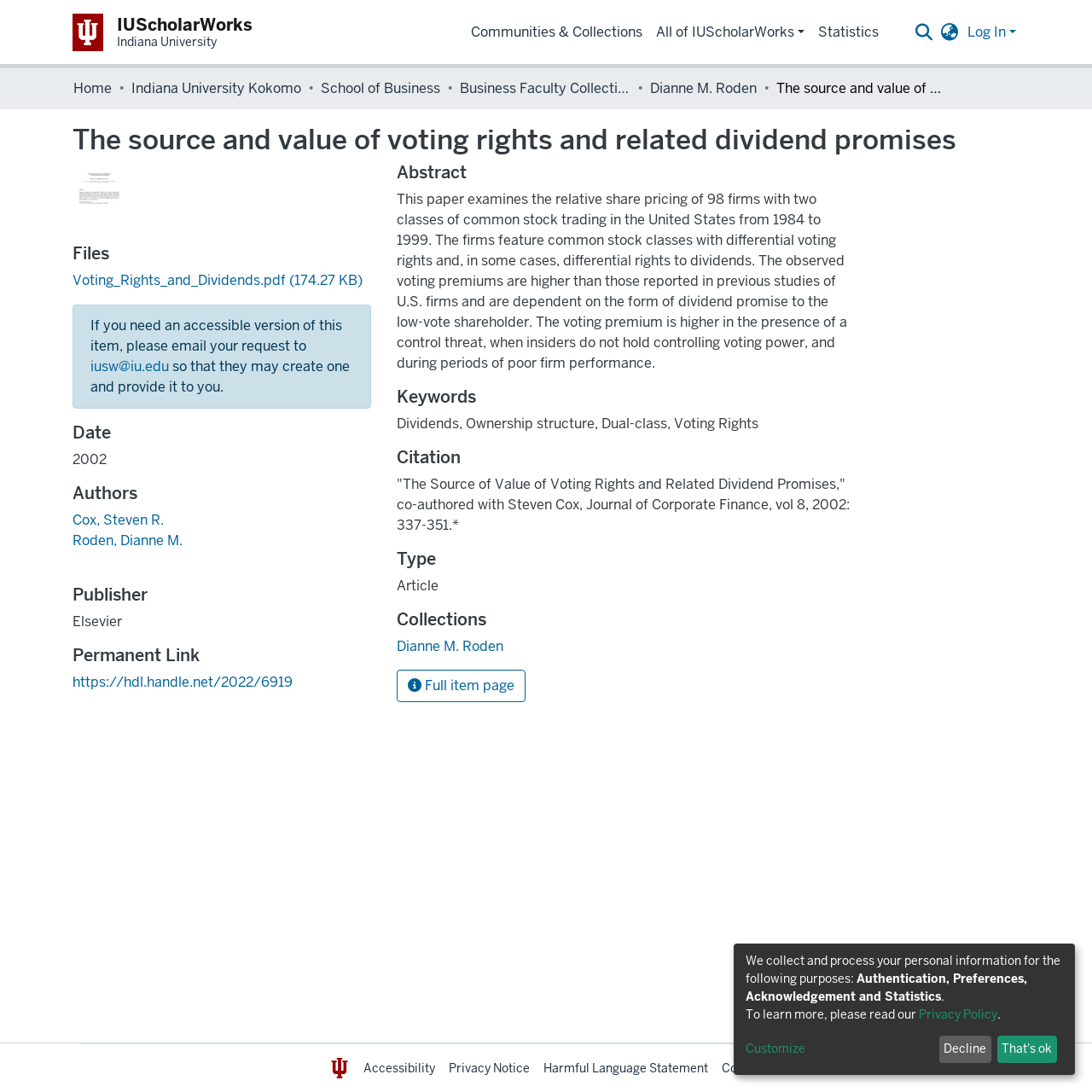Offer a meticulous caption that includes all visible features of the webpage.

This webpage appears to be a scholarly article page, specifically a repository of academic papers. At the top, there is a main navigation bar with links to "IUScholarWorks Indiana University", "Communities & Collections", "All of IUScholarWorks", "Statistics", and a search bar. To the right of the search bar, there are buttons for language switching and logging in.

Below the navigation bar, there is a breadcrumb navigation menu showing the path to the current page, with links to "Home", "Indiana University Kokomo", "School of Business", "Business Faculty Collections", and "Dianne M. Roden".

The main content of the page is divided into sections. At the top, there is a heading with the title of the paper, "The source and value of voting rights and related dividend promises". Below this, there is a thumbnail image and a section with links to files, including a PDF version of the paper.

The next section provides metadata about the paper, including the date, authors, publisher, and abstract. The abstract summarizes the paper's content, which examines the relative share pricing of firms with two classes of common stock trading in the United States from 1984 to 1999.

Further down, there are sections for keywords, citation, and type, which provide additional information about the paper. There is also a section for collections, which lists the paper's collections, including "Dianne M. Roden".

At the bottom of the page, there are links to "Accessibility", "Privacy Notice", "Harmful Language Statement", "Copyright", and "Indiana University". There is also a notice about collecting and processing personal information, with links to a privacy policy and customization options.